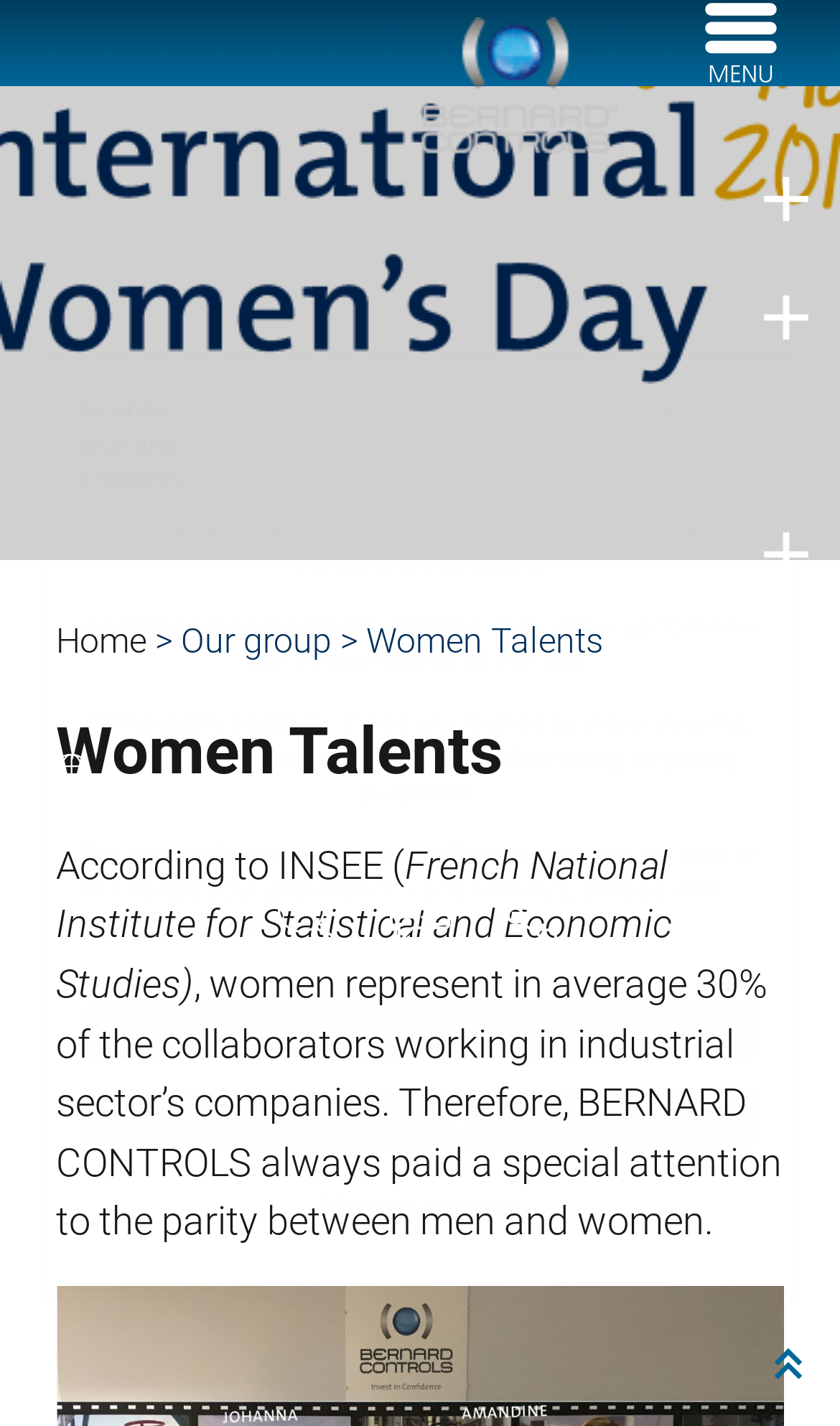Give a one-word or phrase response to the following question: What percentage of collaborators are women in industrial sector companies?

30%